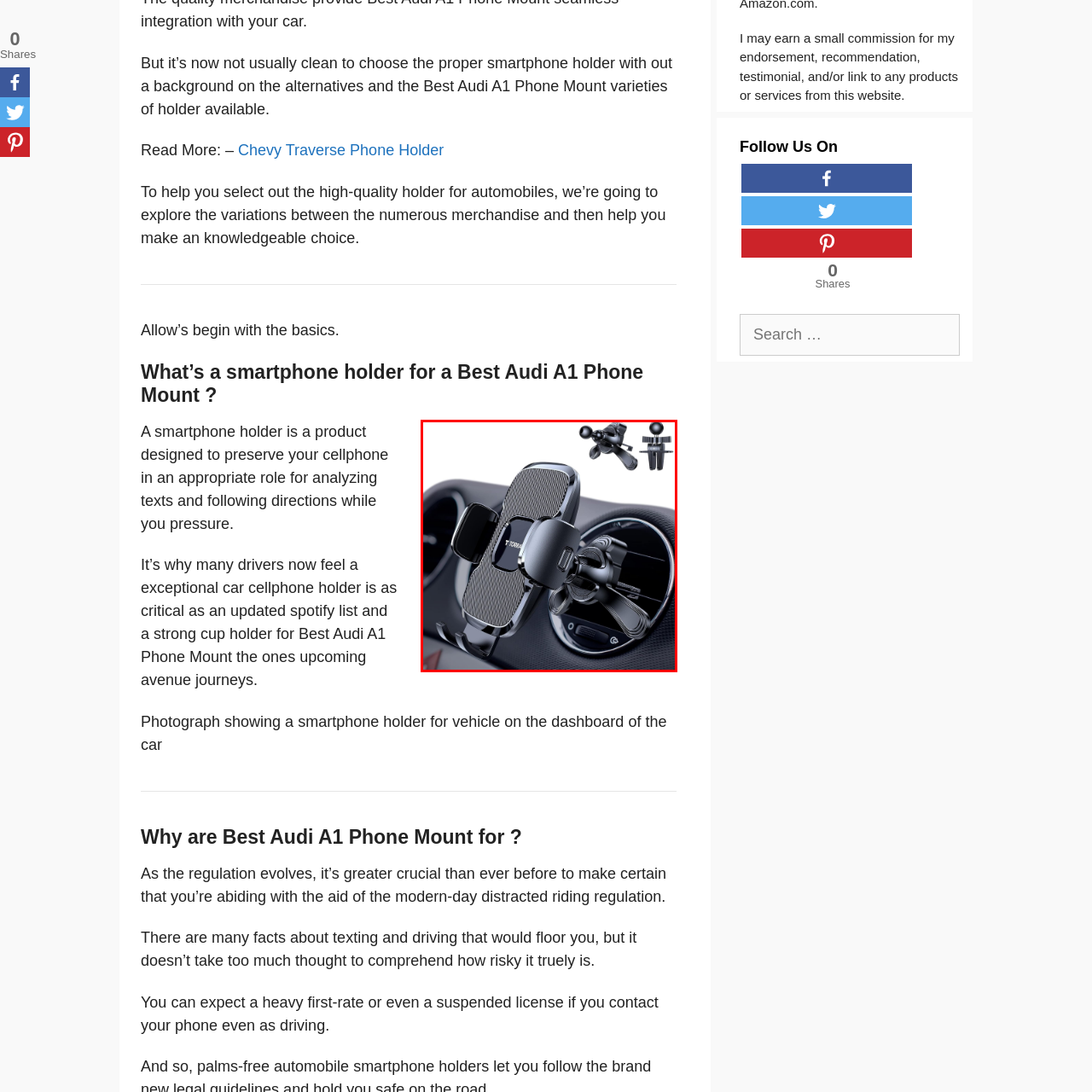What is the purpose of the adjustable arms?  
Concentrate on the image marked with the red box and respond with a detailed answer that is fully based on the content of the image.

The caption states that the adjustable arms 'enable a snug fit for various phone sizes', implying that their purpose is to accommodate different phone sizes.